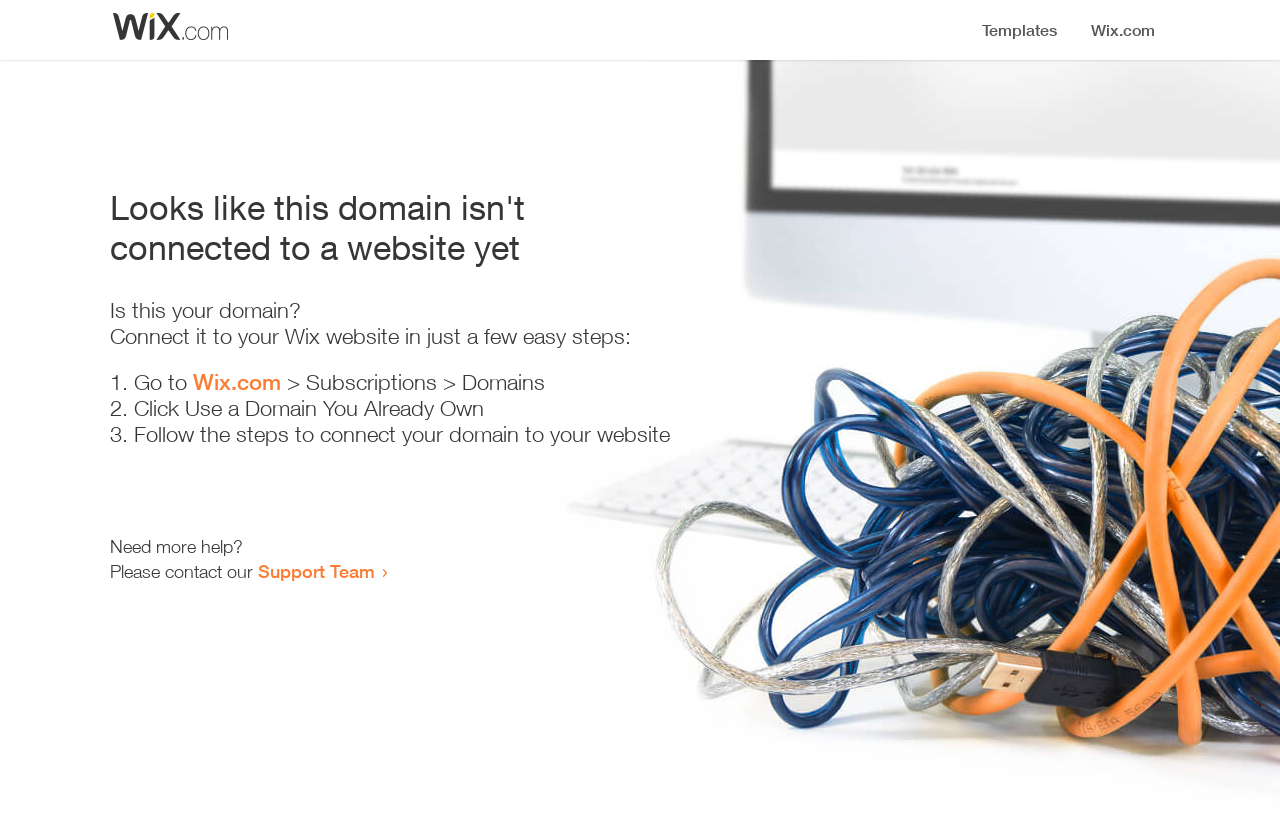Extract the main title from the webpage and generate its text.

Looks like this domain isn't
connected to a website yet